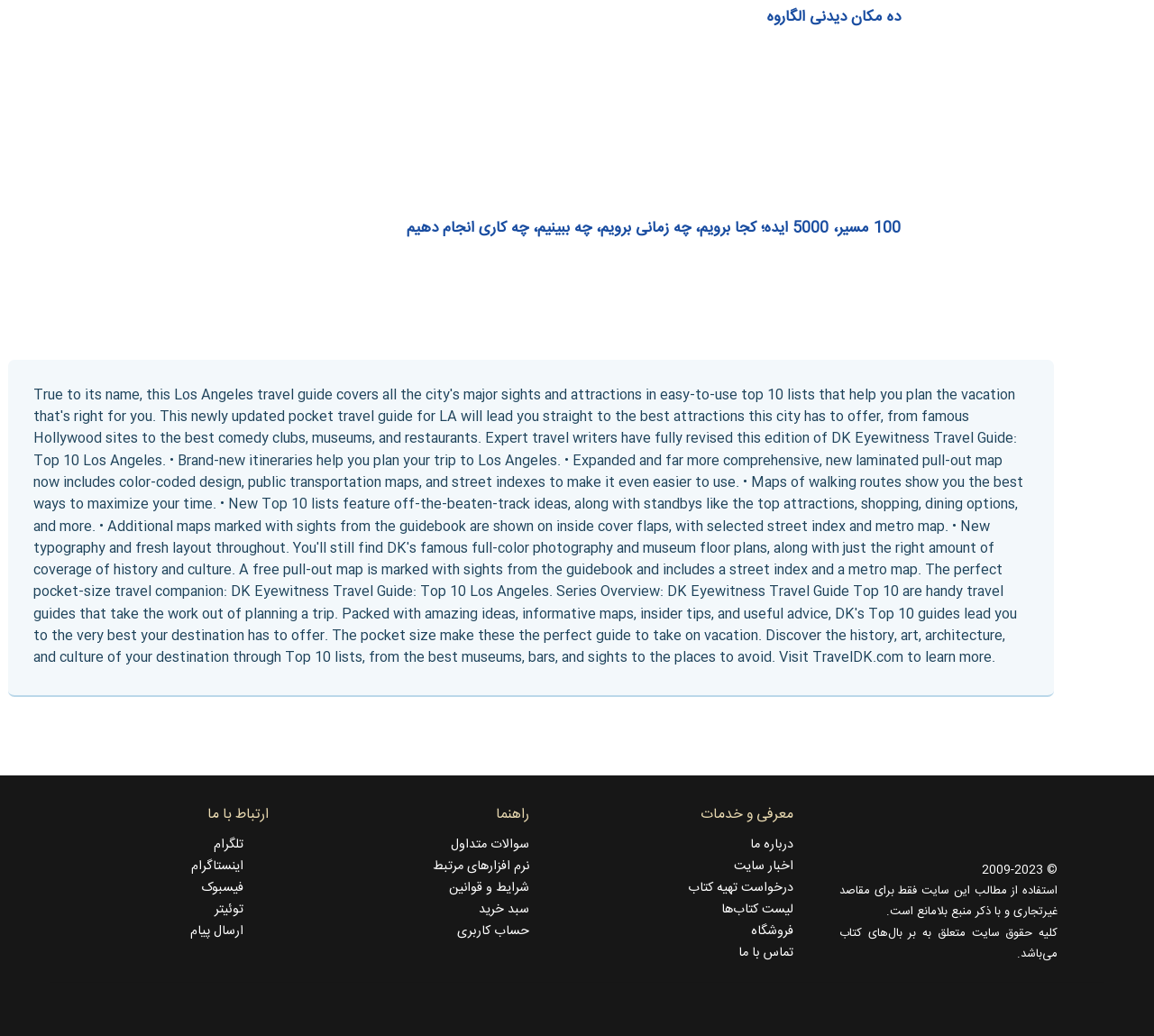Please find and report the bounding box coordinates of the element to click in order to perform the following action: "Check the list of books". The coordinates should be expressed as four float numbers between 0 and 1, in the format [left, top, right, bottom].

[0.625, 0.868, 0.688, 0.889]